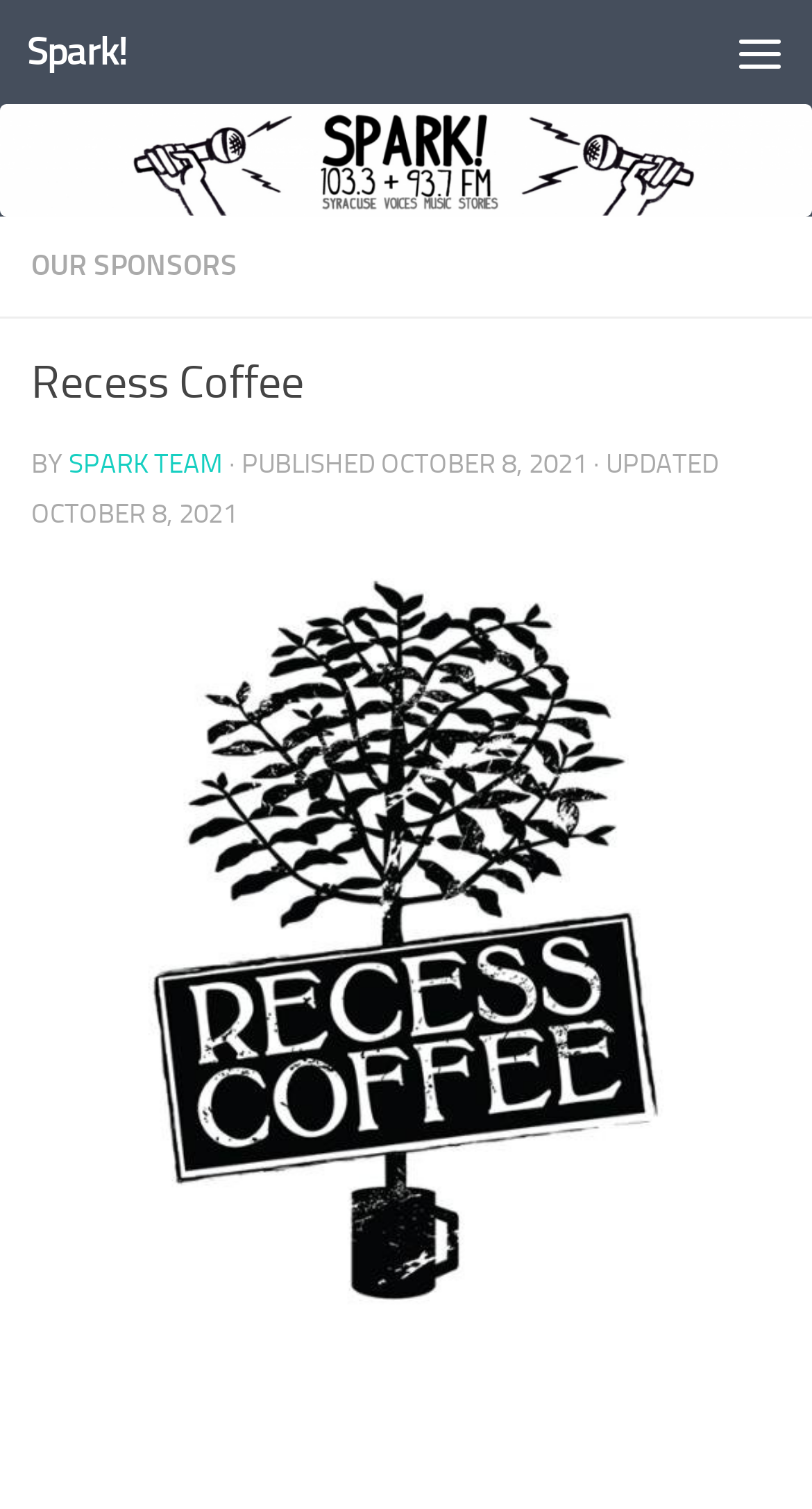What is the relationship between 'Recess Coffee' and 'SPARK TEAM'?
Examine the image and provide an in-depth answer to the question.

I found that 'Recess Coffee' and 'SPARK TEAM' are both under the link 'OUR SPONSORS', which suggests that they are related in some way, possibly as a sponsor and a team.